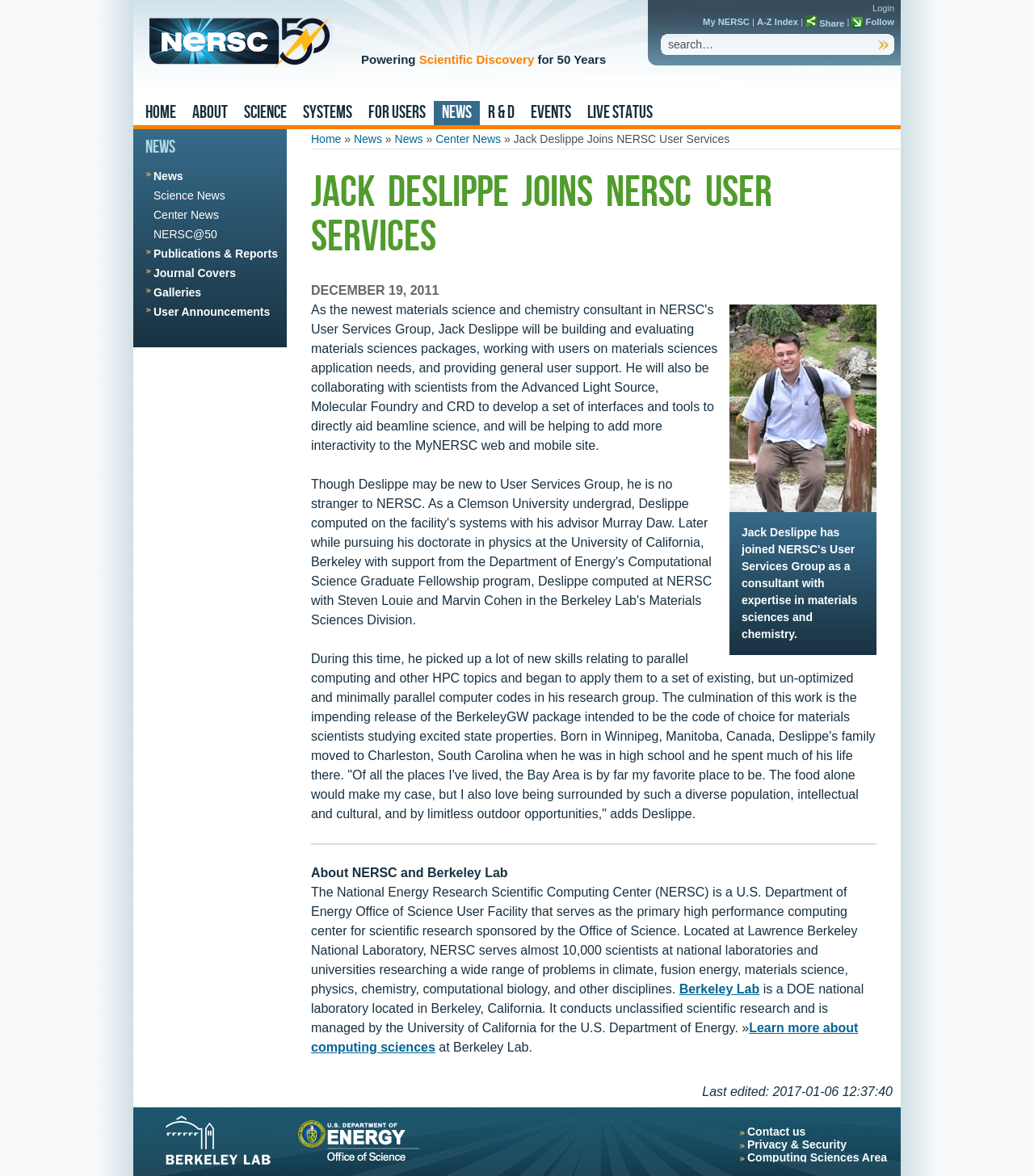Locate the bounding box coordinates of the segment that needs to be clicked to meet this instruction: "Go to the 'Home' page".

[0.129, 0.086, 0.178, 0.106]